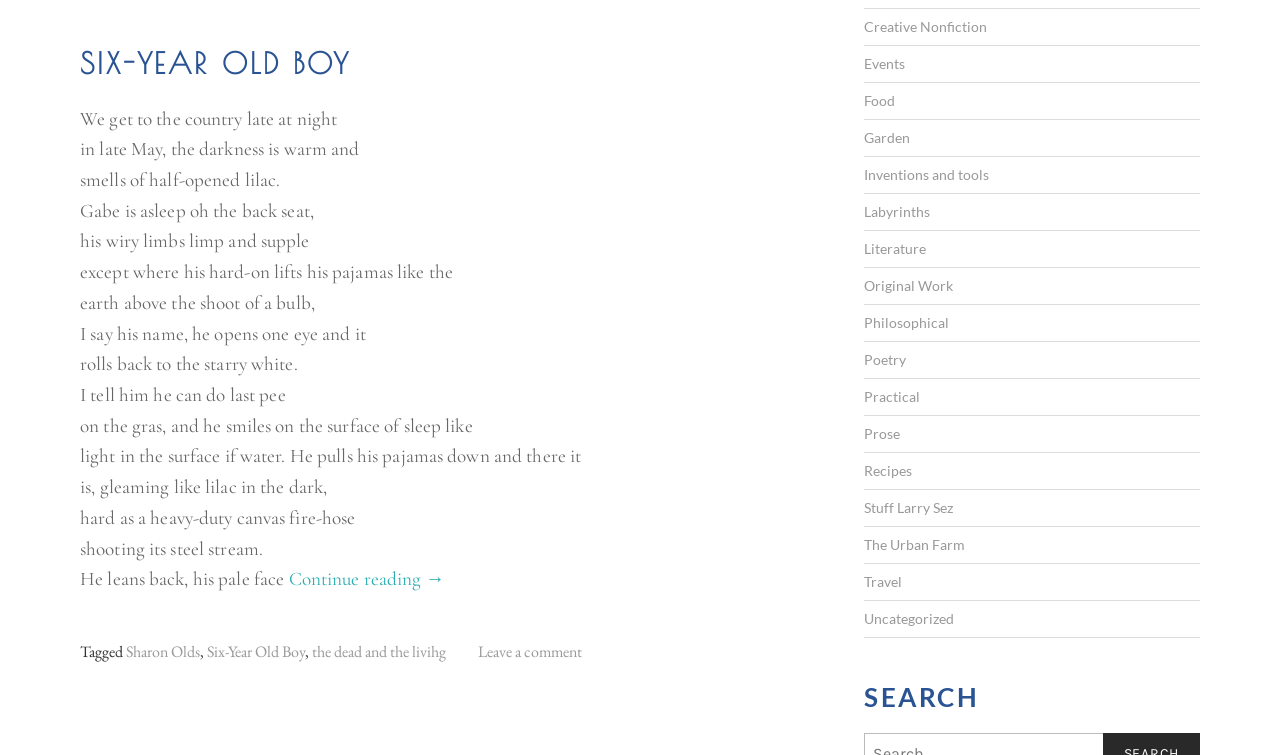Please identify the bounding box coordinates of the element that needs to be clicked to execute the following command: "Search for something". Provide the bounding box using four float numbers between 0 and 1, formatted as [left, top, right, bottom].

[0.675, 0.902, 0.938, 0.945]